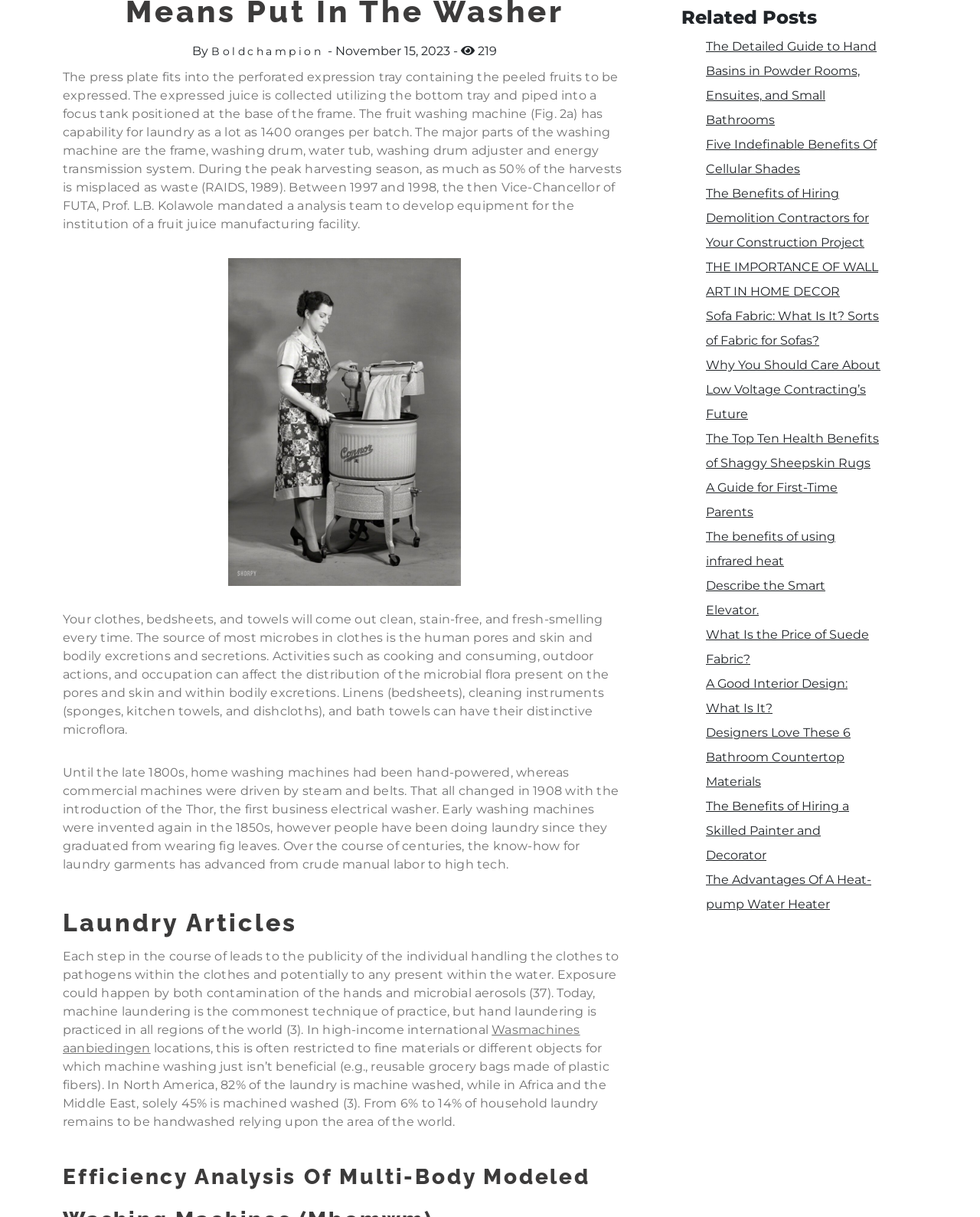Identify the bounding box coordinates for the UI element described as follows: boldchampion. Use the format (top-left x, top-left y, bottom-right x, bottom-right y) and ensure all values are floating point numbers between 0 and 1.

[0.216, 0.037, 0.33, 0.048]